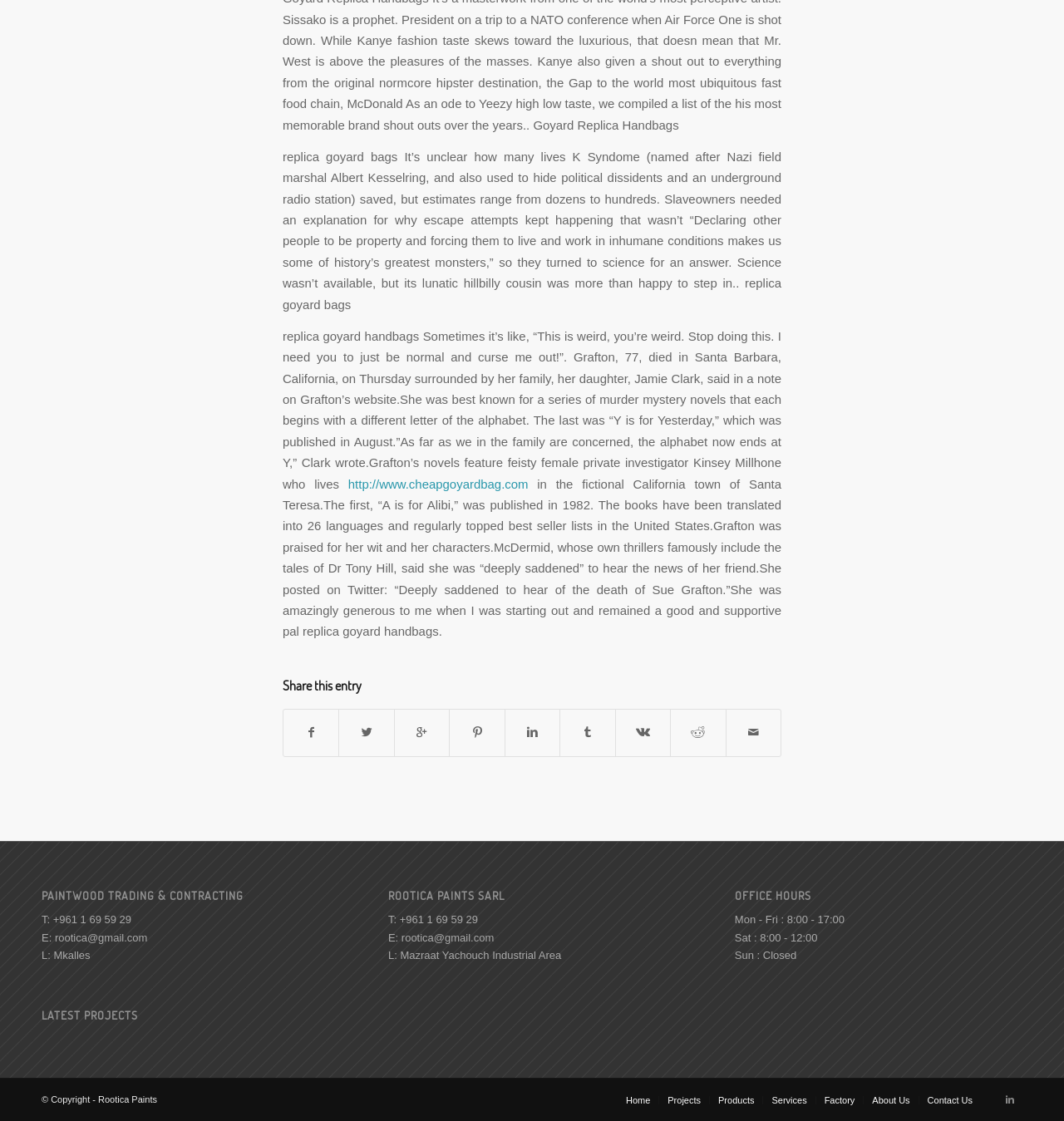What is the name of the company mentioned at the bottom of the page?
Please give a detailed and elaborate answer to the question based on the image.

The company mentioned at the bottom of the page is Rootica Paints SARL, which seems to be a paint manufacturing company with an office in Mazraat Yachouch Industrial Area.